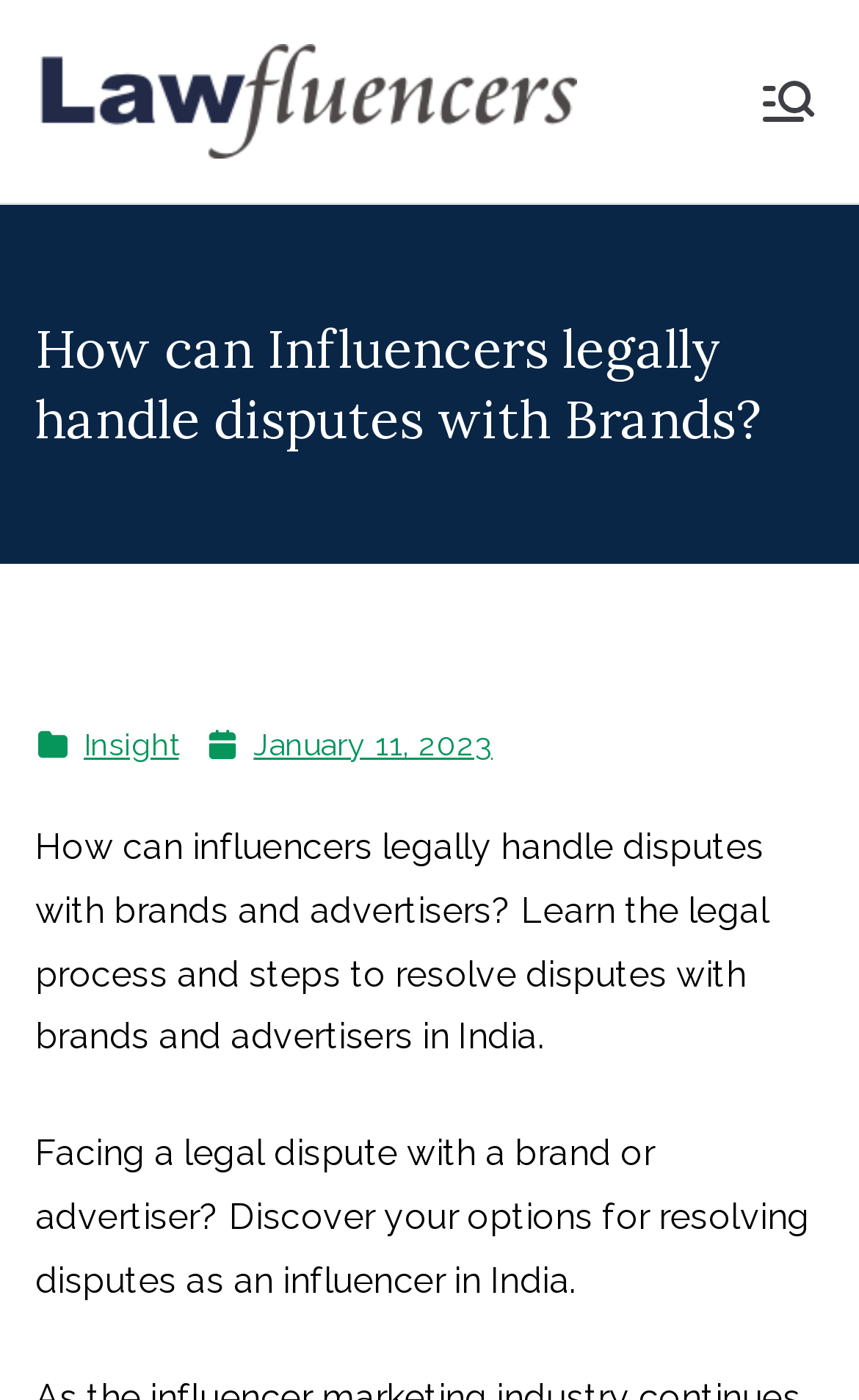Identify the text that serves as the heading for the webpage and generate it.

How can Influencers legally handle disputes with Brands?